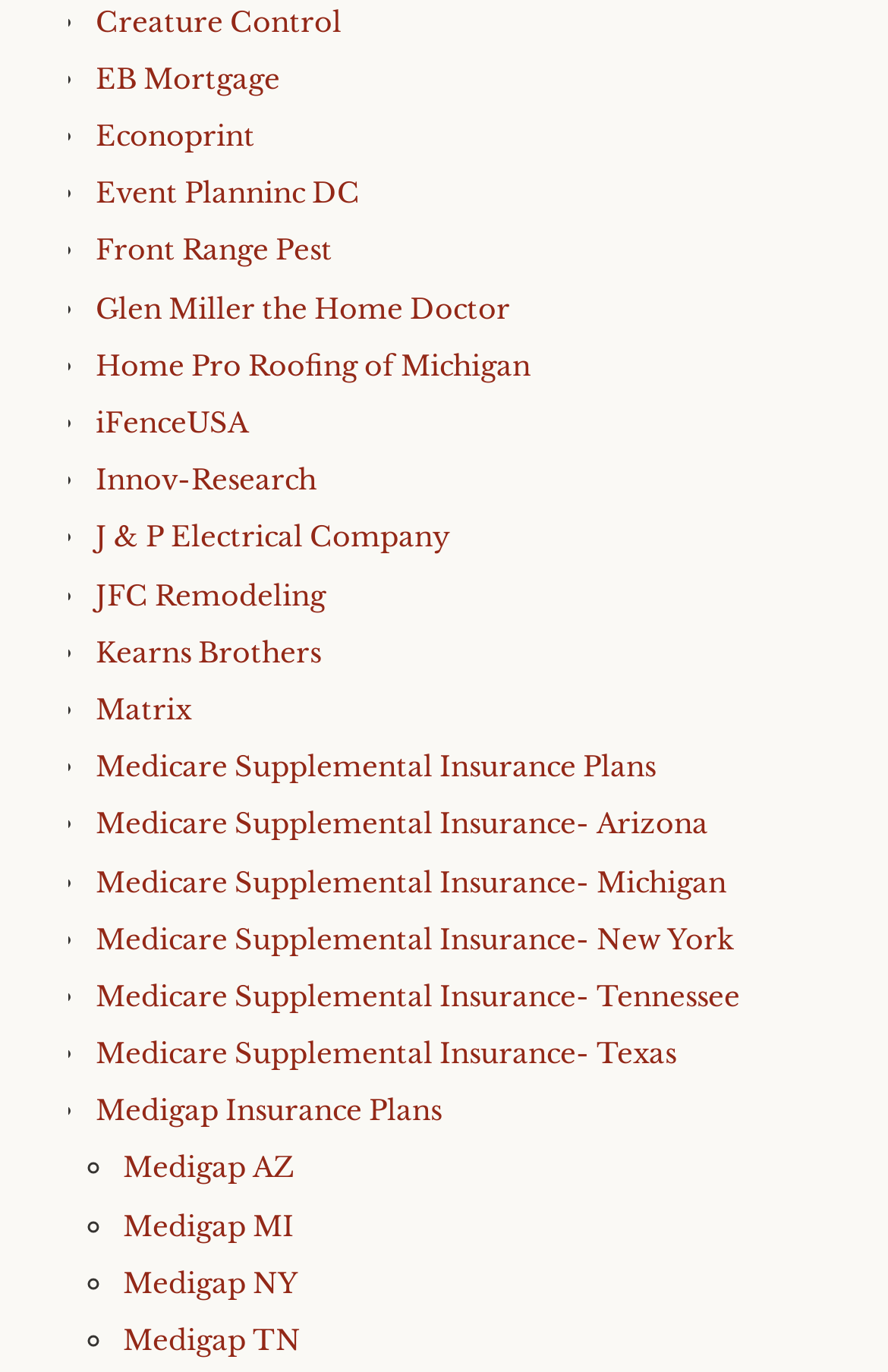Using the element description provided, determine the bounding box coordinates in the format (top-left x, top-left y, bottom-right x, bottom-right y). Ensure that all values are floating point numbers between 0 and 1. Element description: Medicare Supplemental Insurance- New York

[0.108, 0.672, 0.826, 0.696]